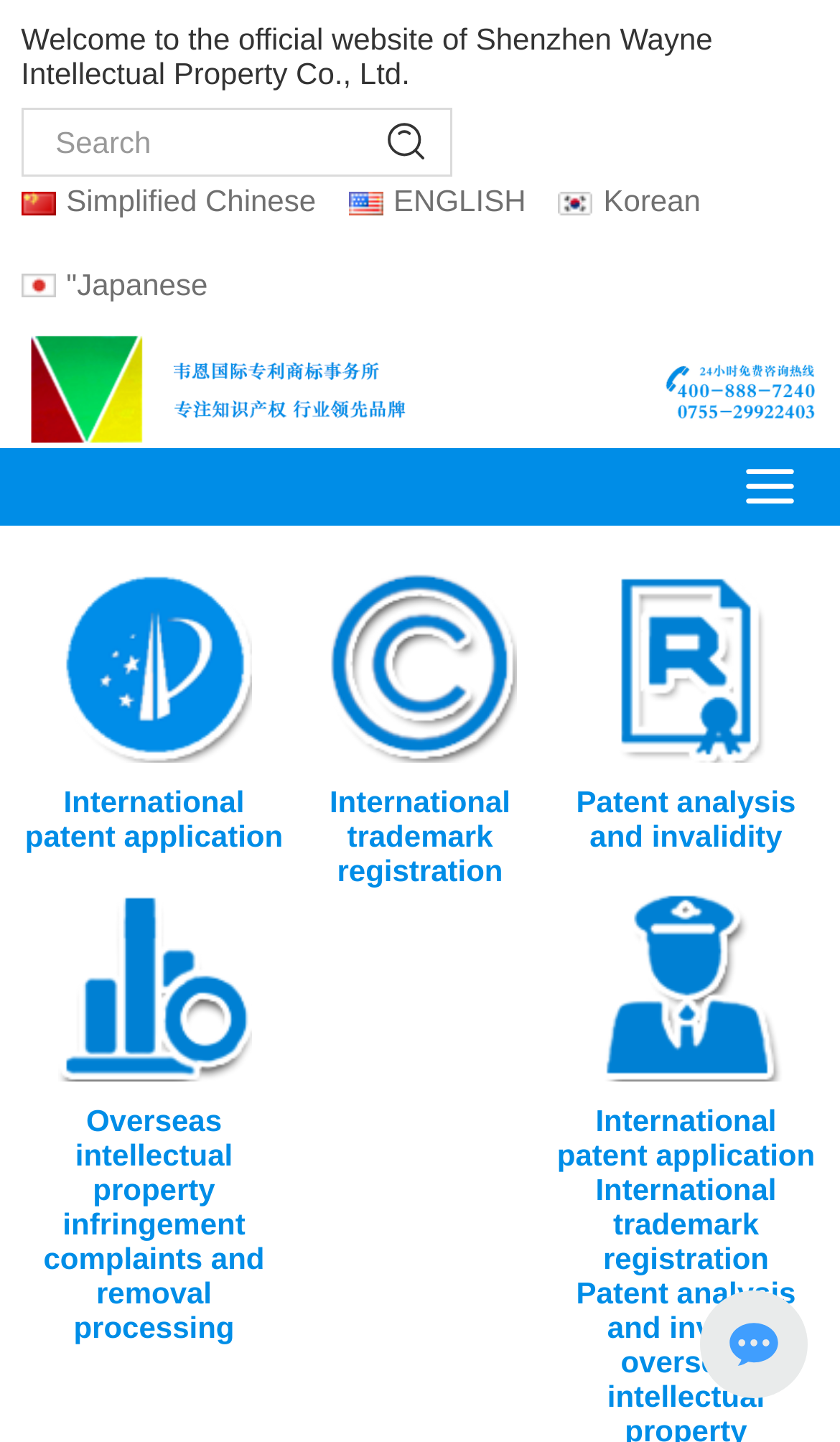Please identify the bounding box coordinates of the element I should click to complete this instruction: 'Check international trademark registration'. The coordinates should be given as four float numbers between 0 and 1, like this: [left, top, right, bottom].

[0.392, 0.545, 0.608, 0.616]